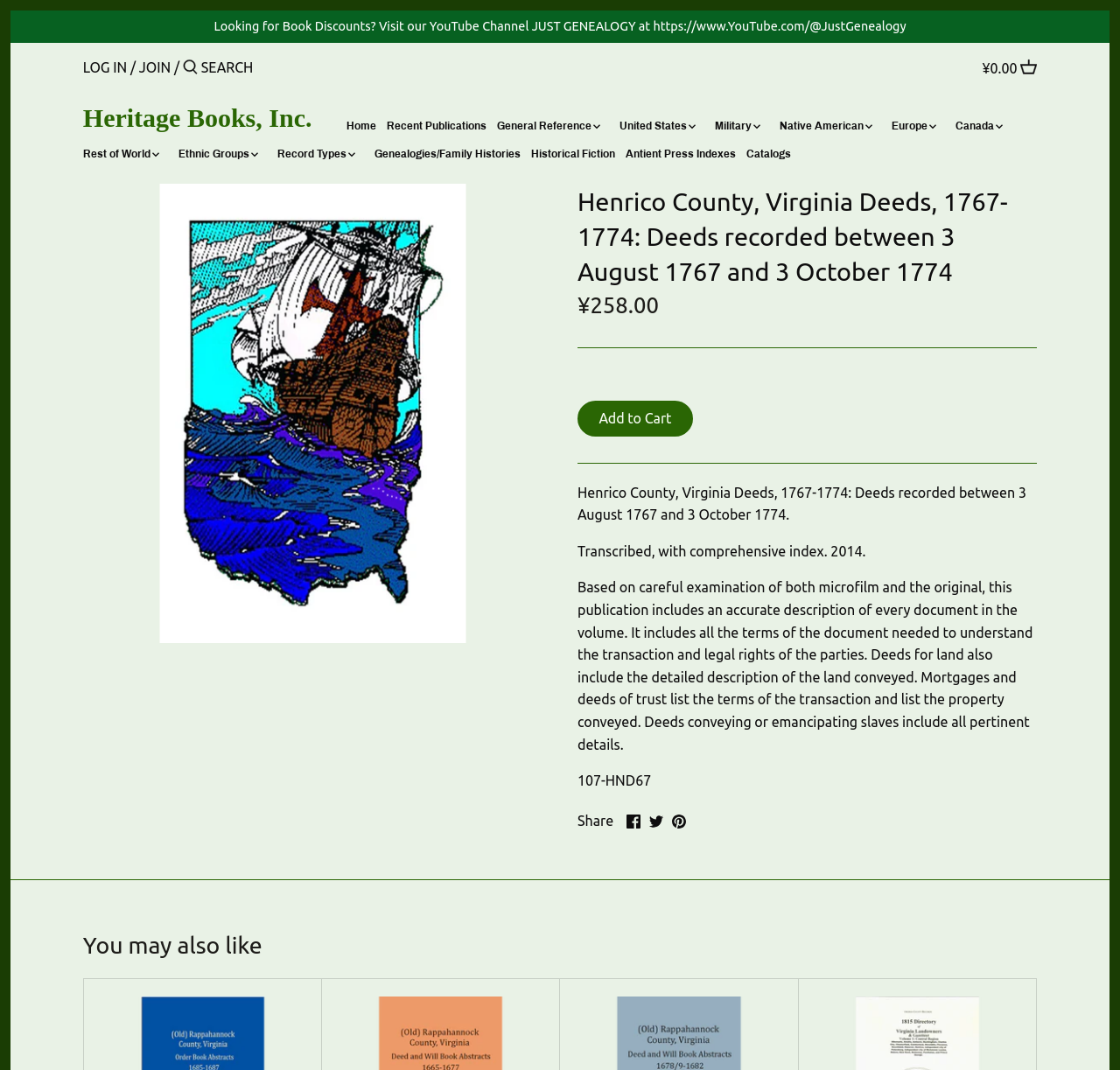Respond with a single word or phrase to the following question:
How many links are there in the primary navigation?

13